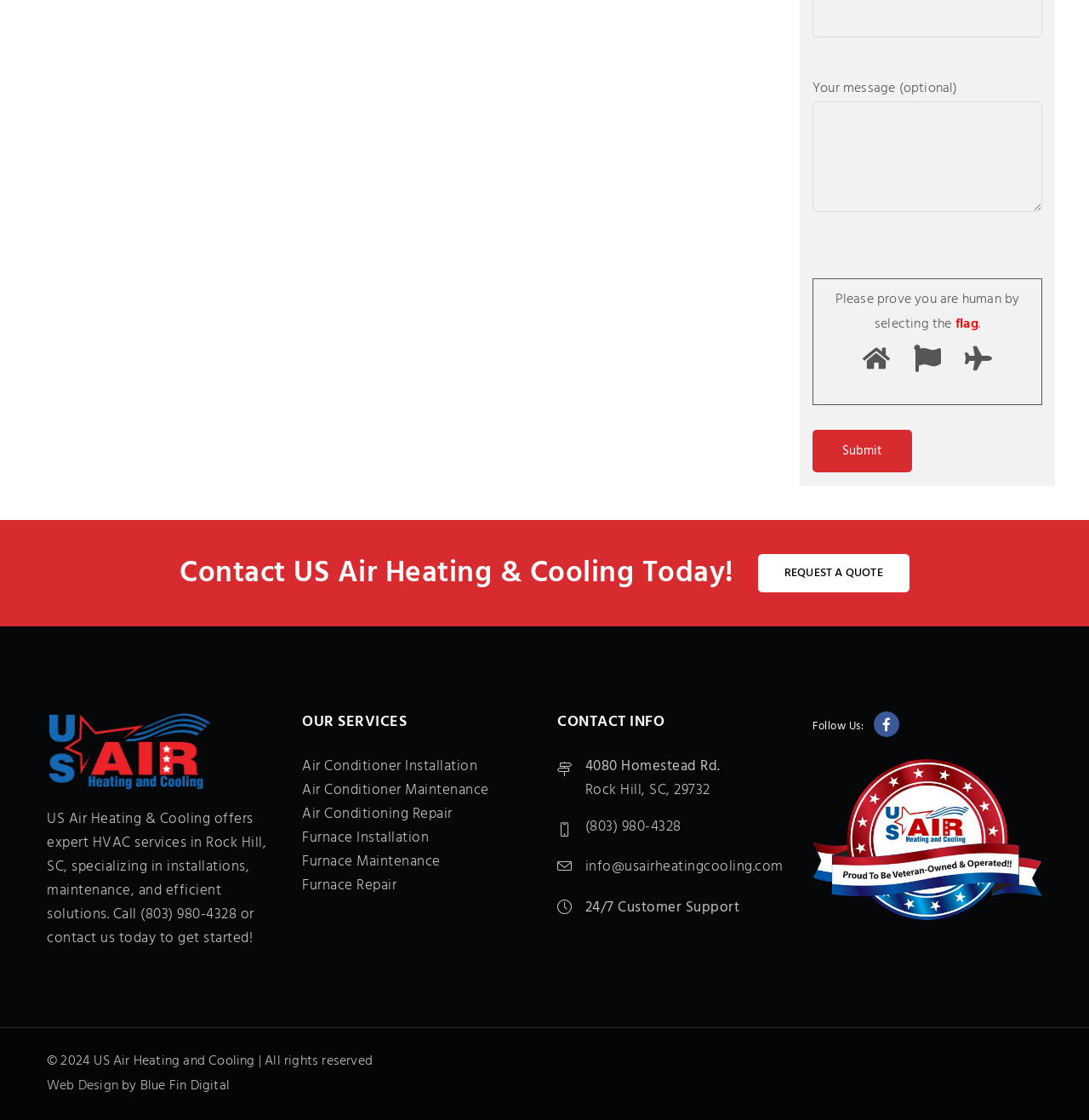Respond to the following query with just one word or a short phrase: 
What is the company name?

US Air Heating & Cooling